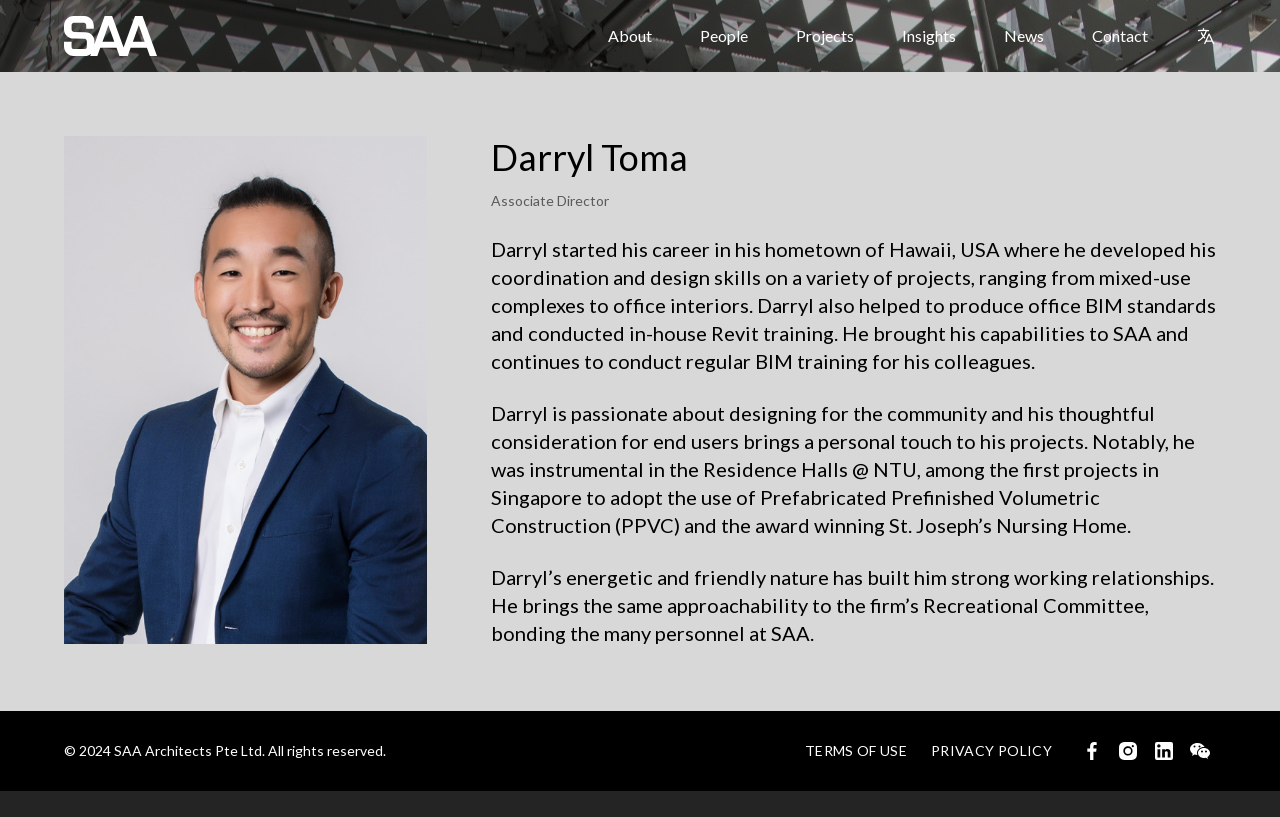Find the bounding box coordinates of the element to click in order to complete this instruction: "Read the news". The bounding box coordinates must be four float numbers between 0 and 1, denoted as [left, top, right, bottom].

[0.784, 0.0, 0.816, 0.088]